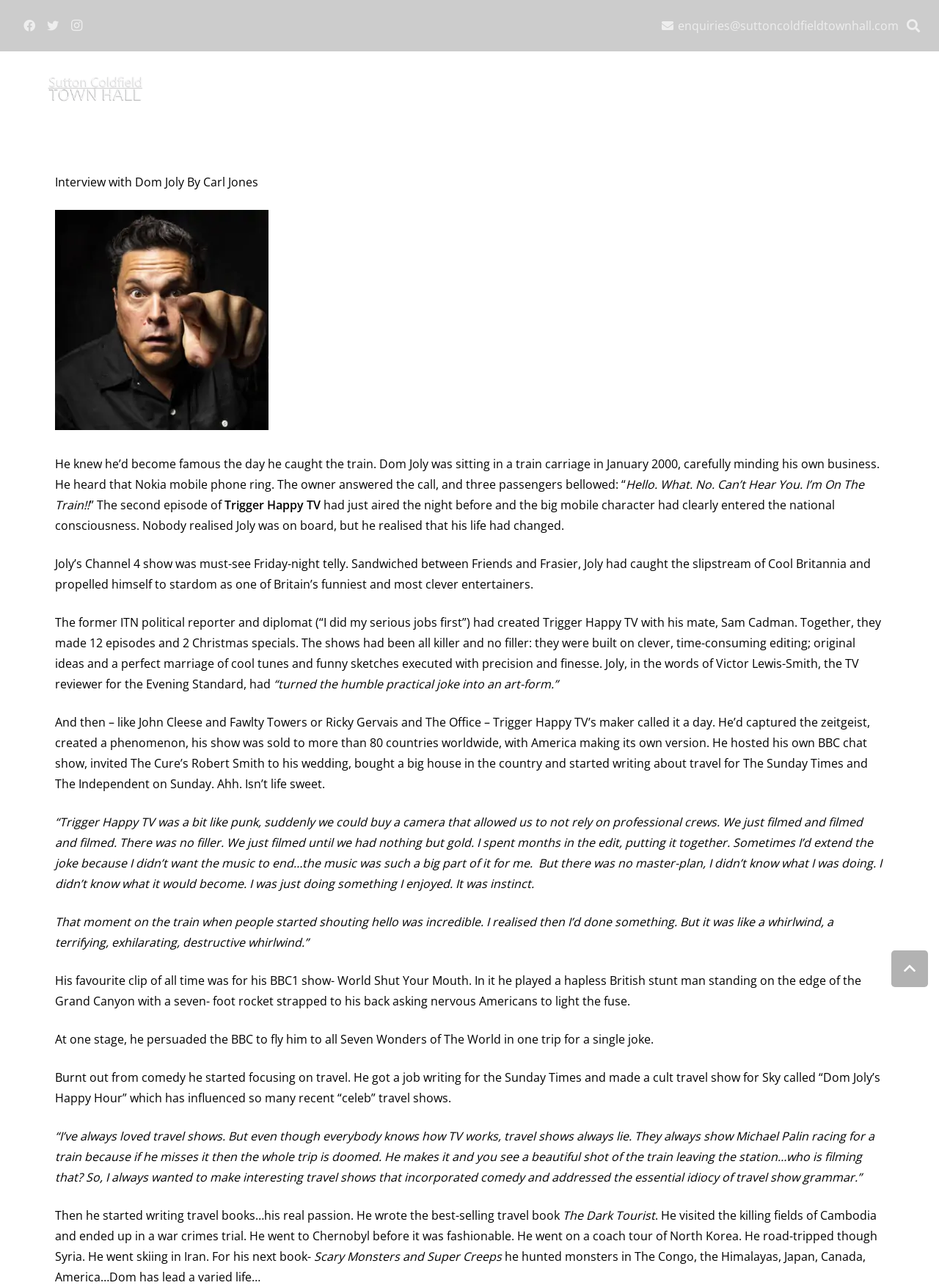Using the provided description SUPPORT & FUNDRAISING, find the bounding box coordinates for the UI element. Provide the coordinates in (top-left x, top-left y, bottom-right x, bottom-right y) format, ensuring all values are between 0 and 1.

[0.646, 0.04, 0.861, 0.097]